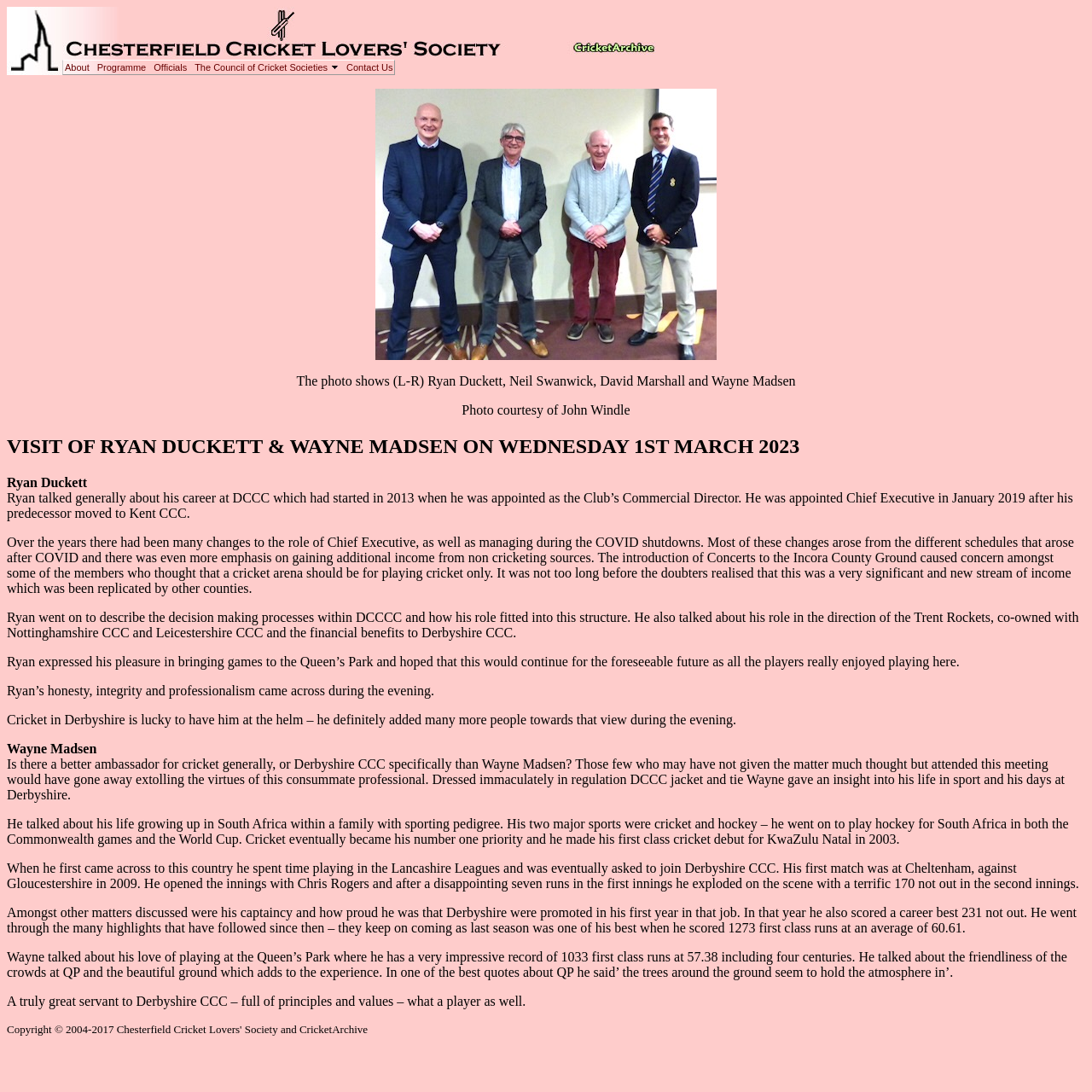Predict the bounding box of the UI element that fits this description: "Contact Us".

[0.316, 0.055, 0.361, 0.068]